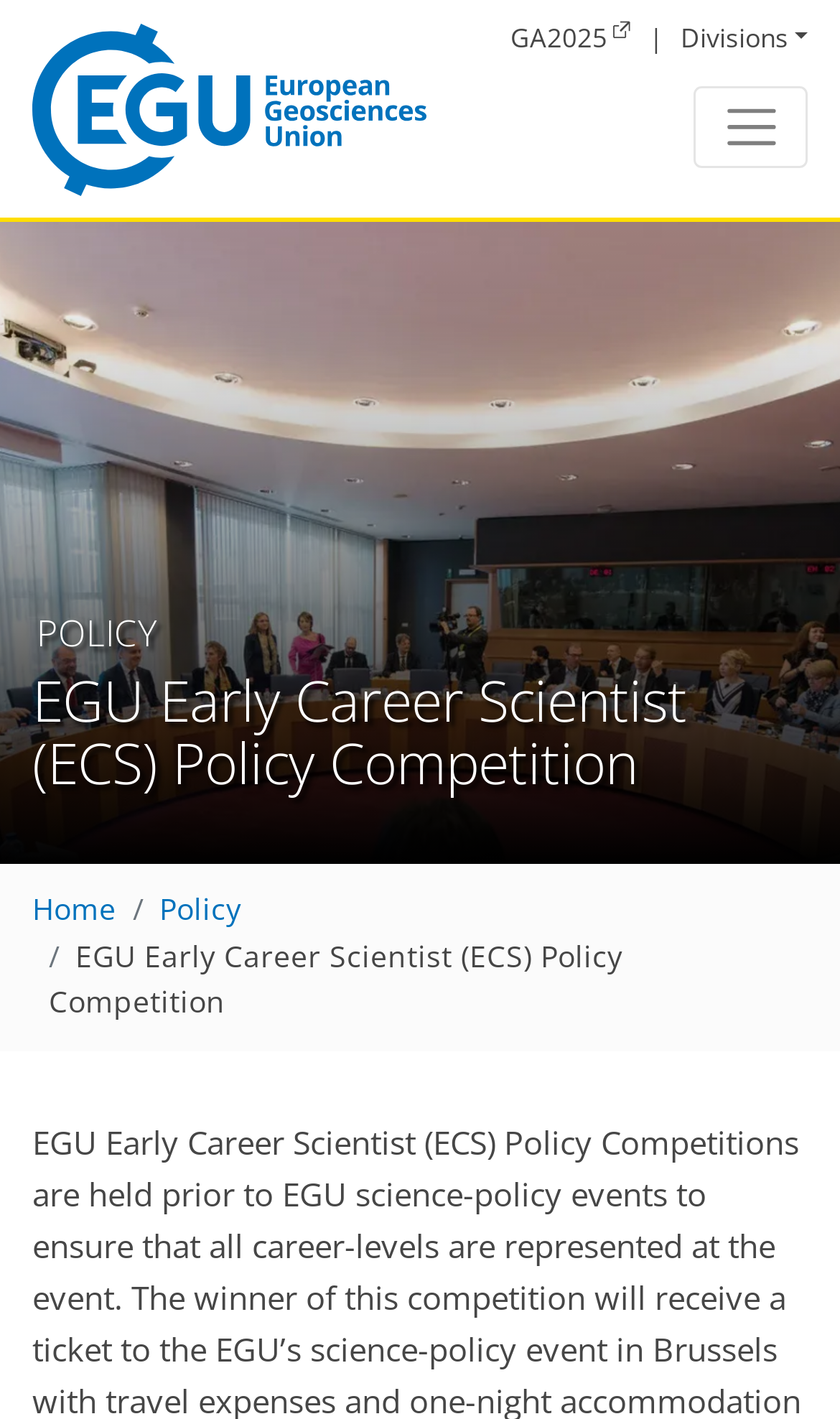How many navigation menus are available?
Respond to the question with a single word or phrase according to the image.

2